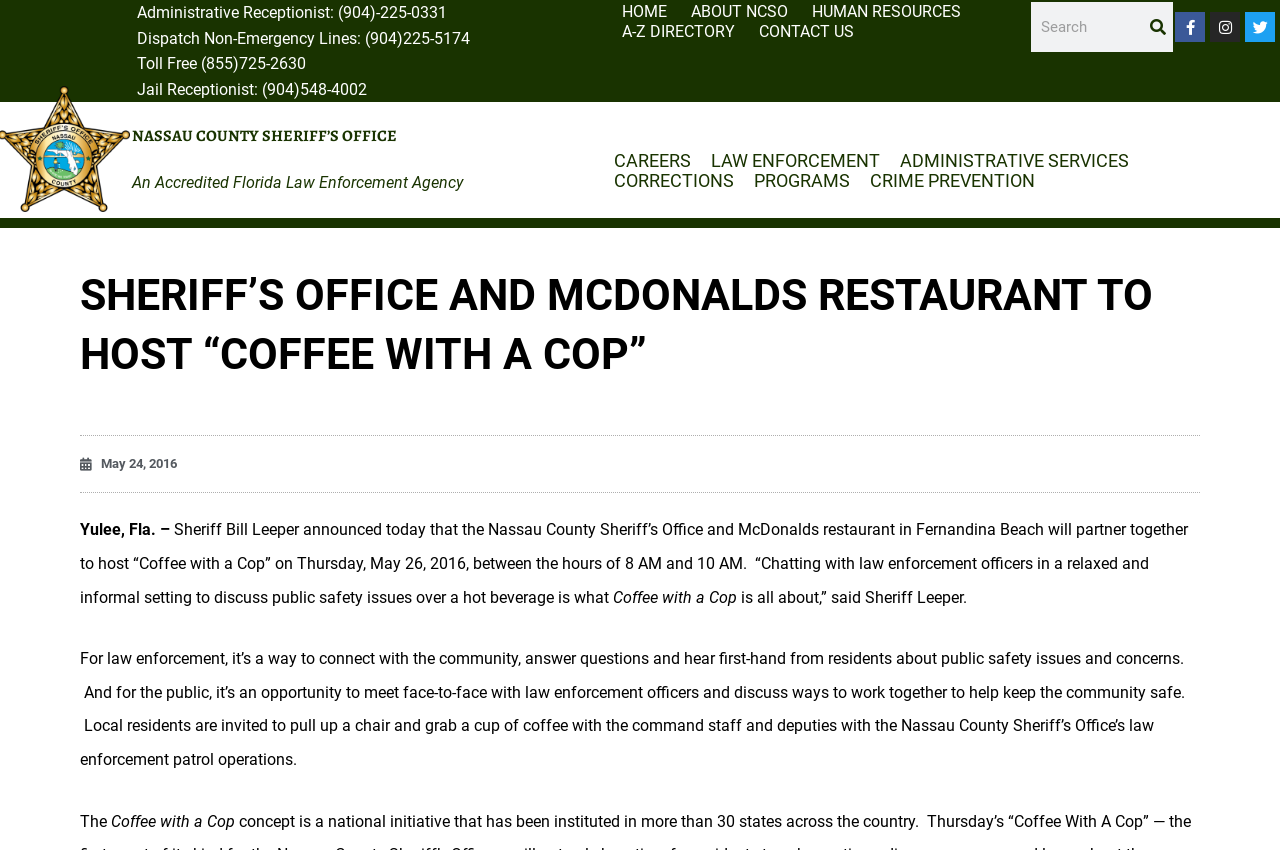Pinpoint the bounding box coordinates of the clickable area needed to execute the instruction: "Check the sheriff's office Facebook page". The coordinates should be specified as four float numbers between 0 and 1, i.e., [left, top, right, bottom].

[0.918, 0.014, 0.942, 0.049]